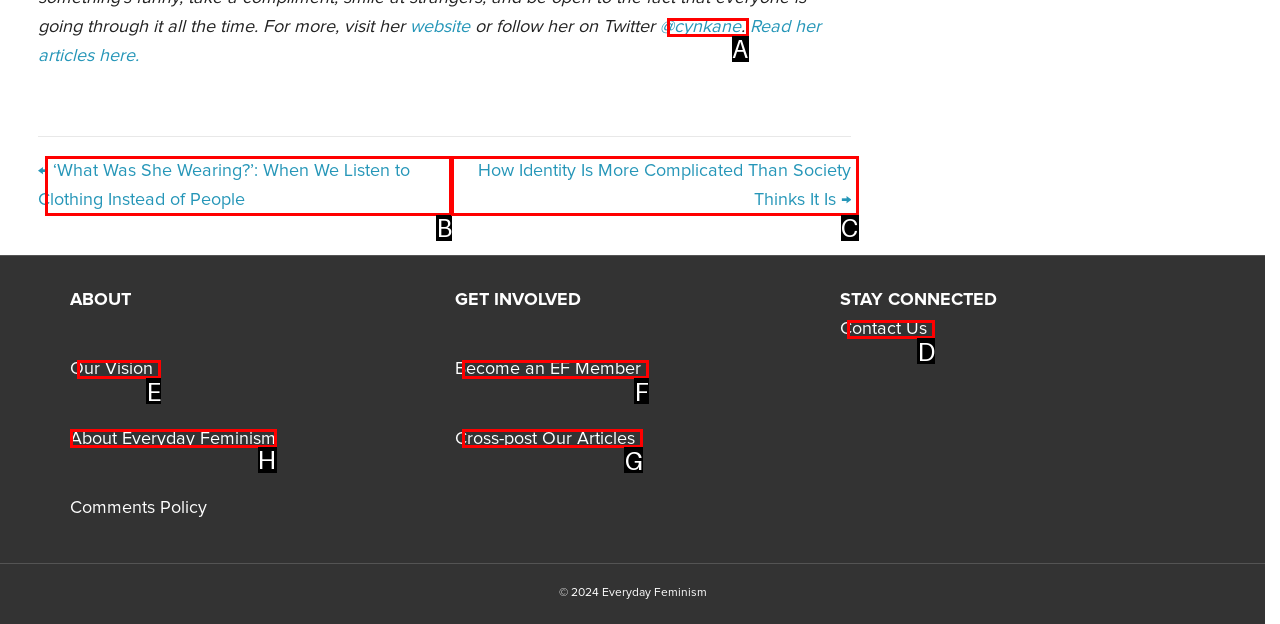Which HTML element should be clicked to fulfill the following task: Learn about Everyday Feminism?
Reply with the letter of the appropriate option from the choices given.

H